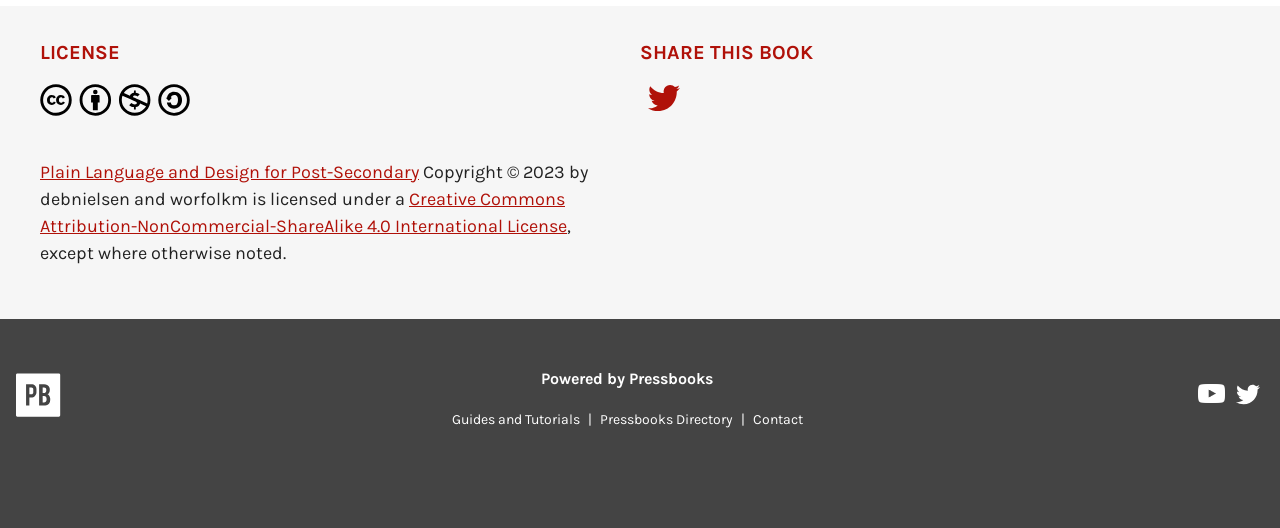Using the information in the image, could you please answer the following question in detail:
How many social media platforms are linked in the footer?

The footer section contains links to four social media platforms: Twitter, YouTube, Pressbooks on Twitter, and Pressbooks on YouTube.